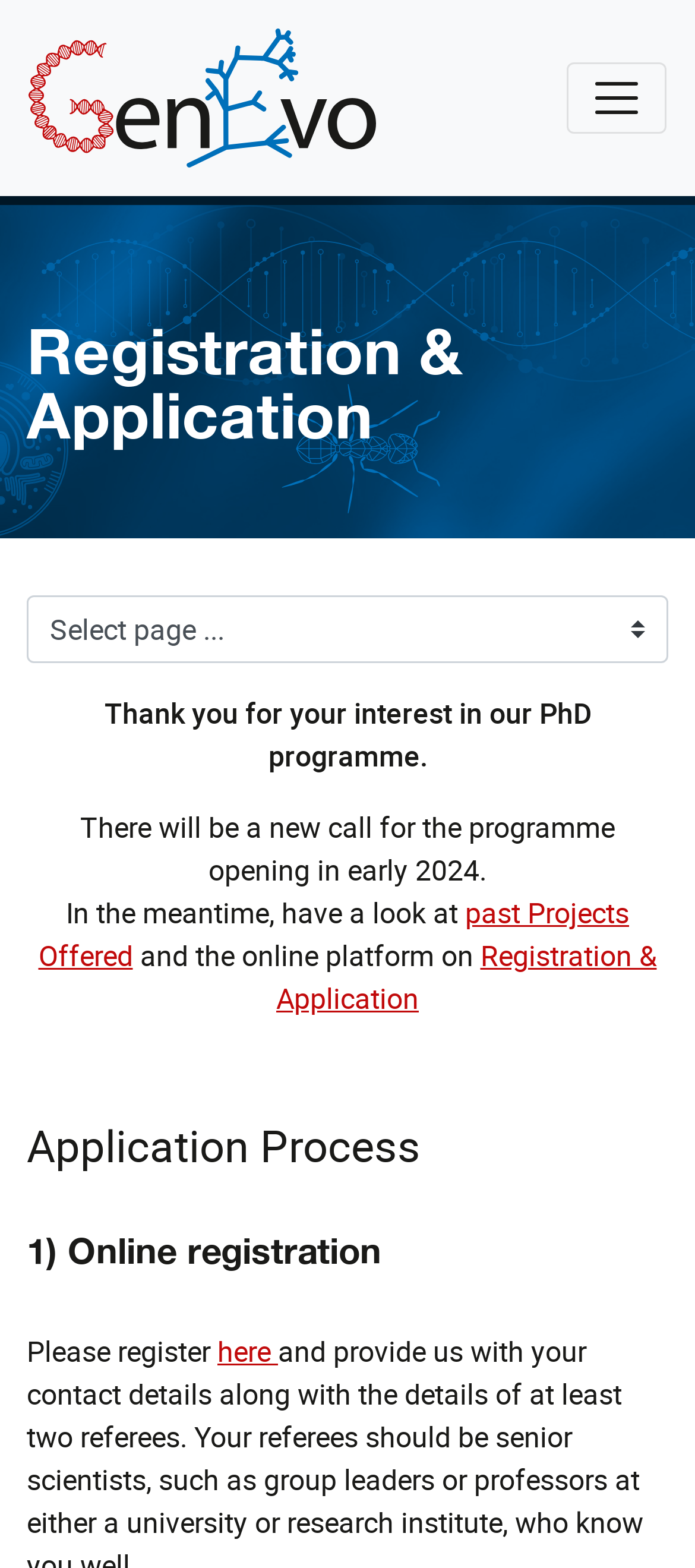Please reply to the following question with a single word or a short phrase:
Where can I register for the PhD programme?

Here